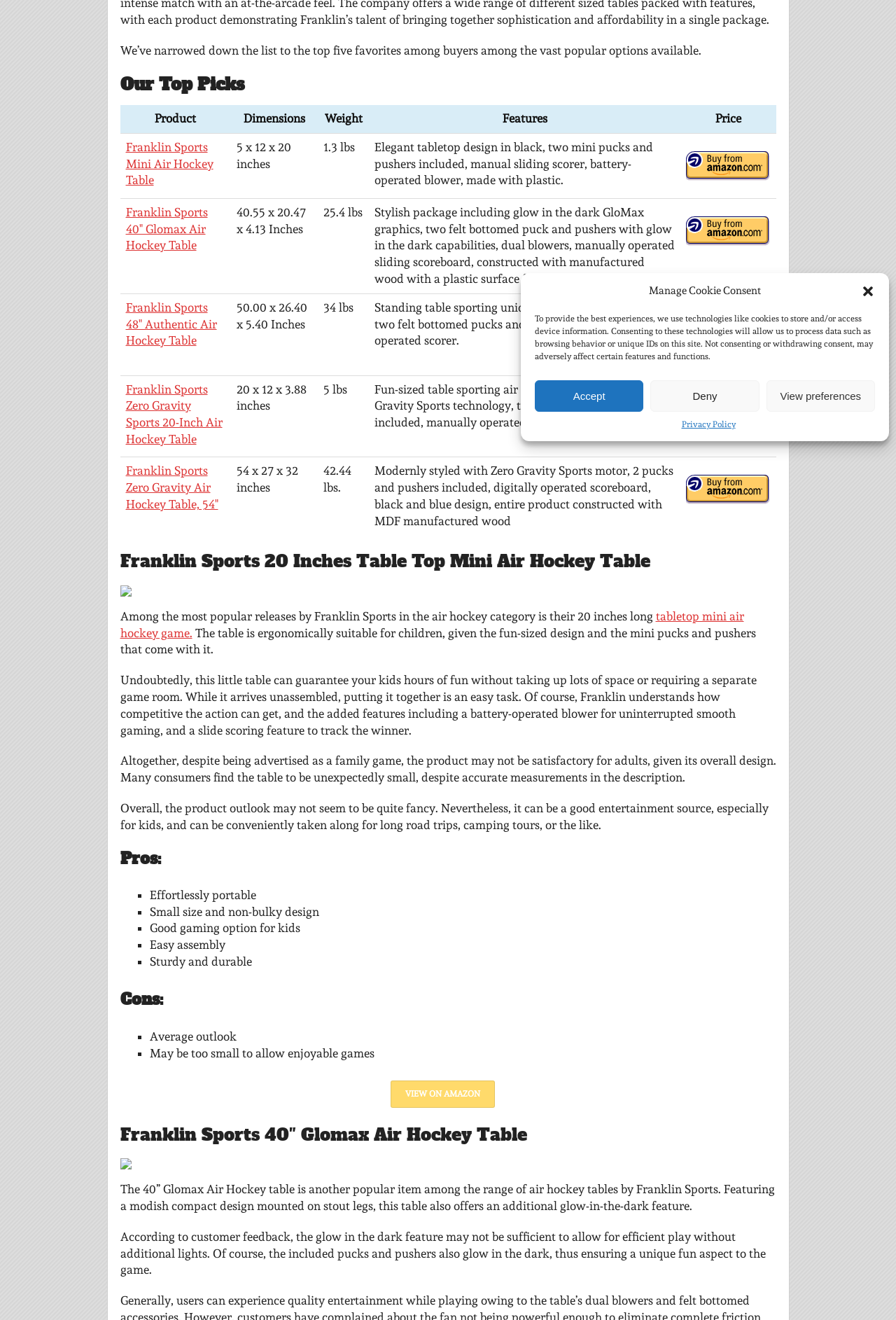Using the description "View preferences", predict the bounding box of the relevant HTML element.

[0.855, 0.288, 0.977, 0.312]